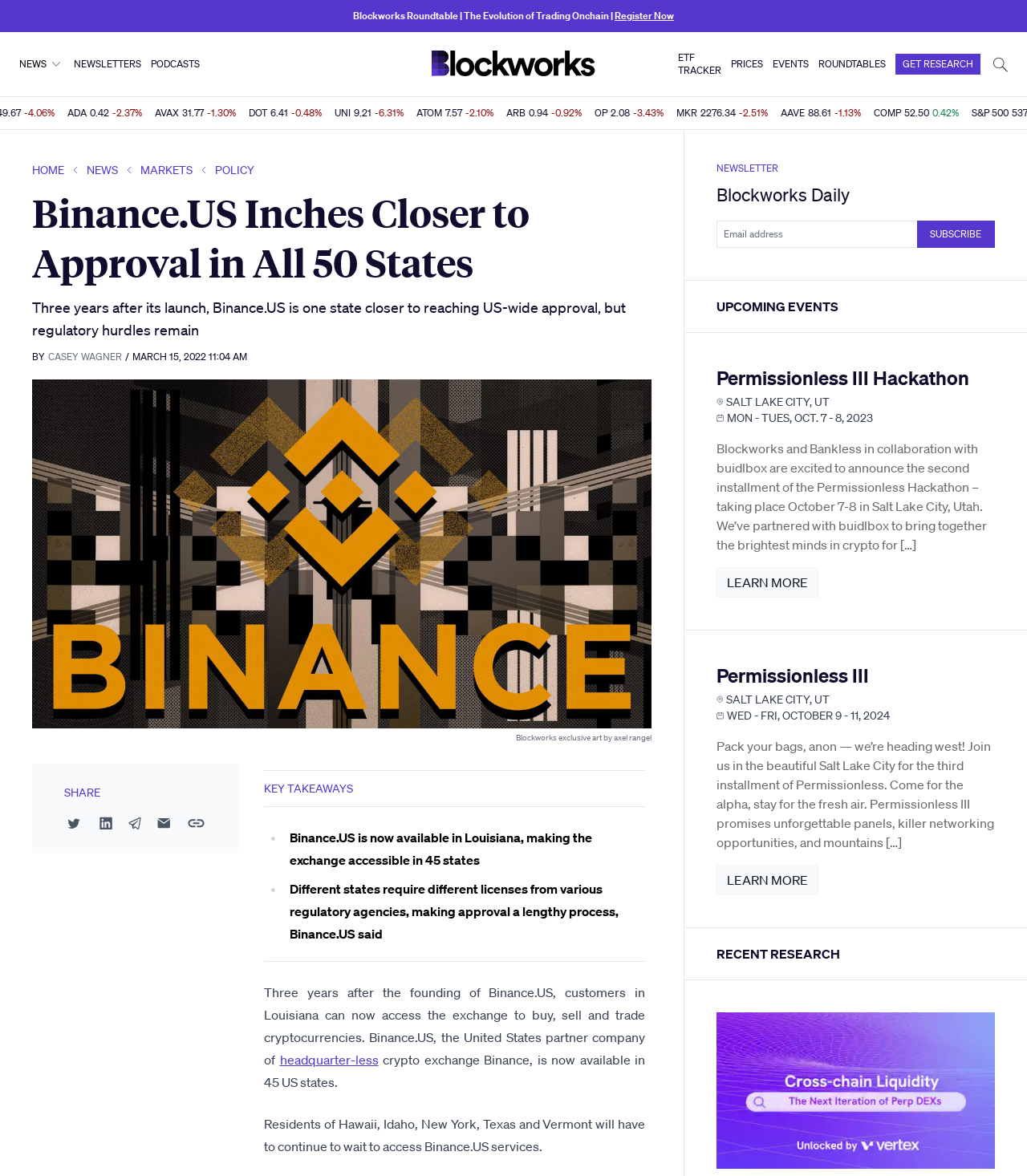Locate the bounding box coordinates of the item that should be clicked to fulfill the instruction: "Read the news article".

[0.031, 0.16, 0.635, 0.244]